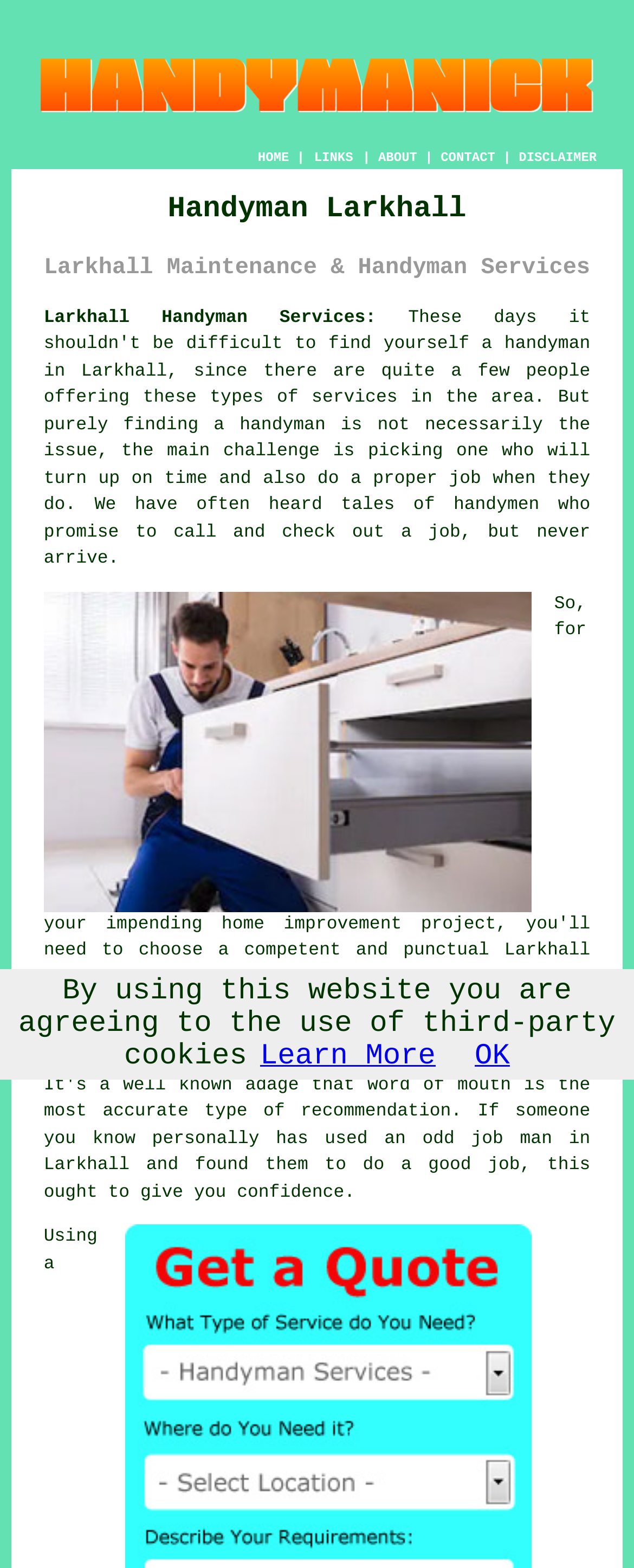Determine the bounding box coordinates for the area that should be clicked to carry out the following instruction: "Click the CONTACT link".

[0.695, 0.096, 0.781, 0.106]